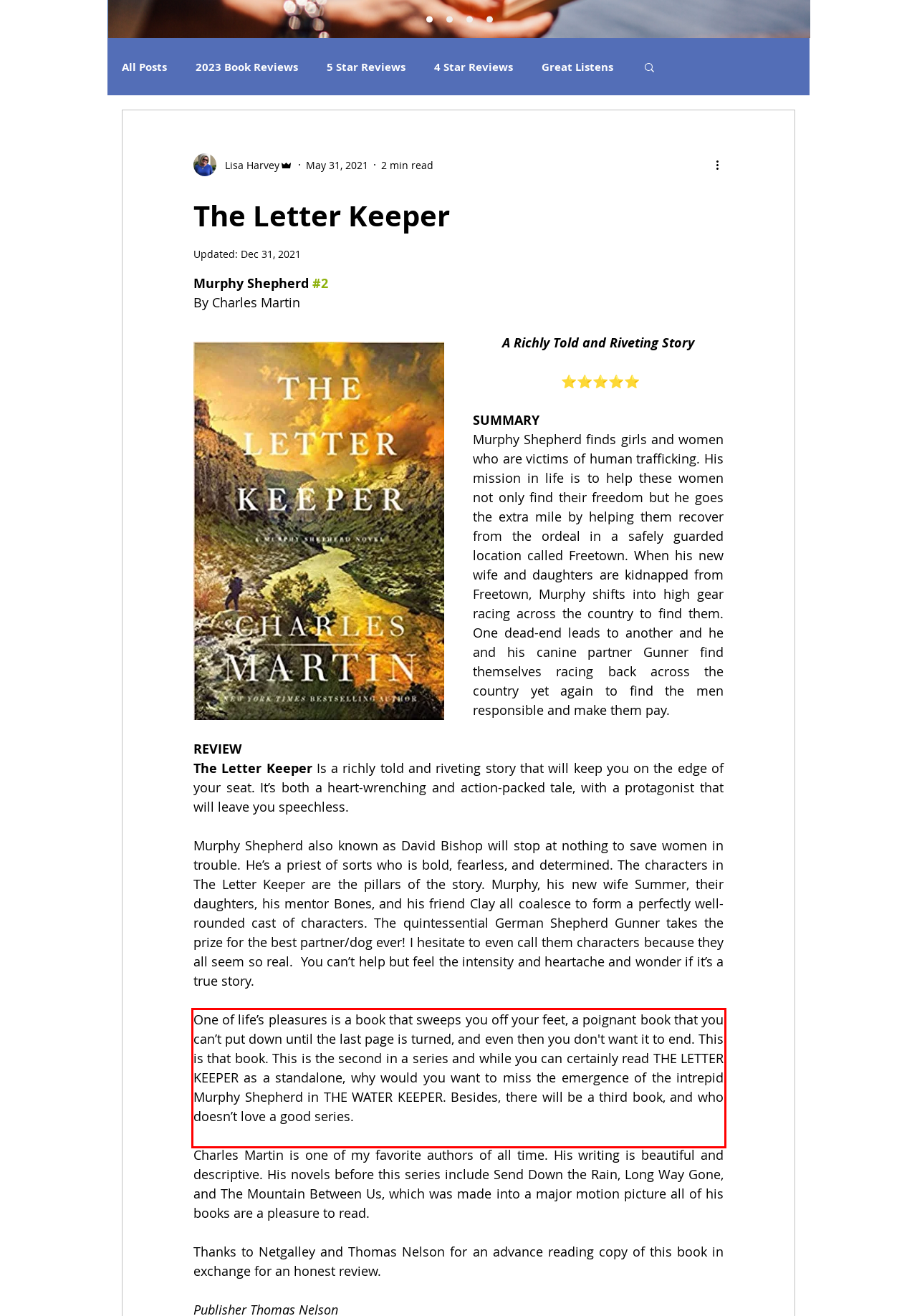Identify and transcribe the text content enclosed by the red bounding box in the given screenshot.

One of life’s pleasures is a book that sweeps you off your feet, a poignant book that you can’t put down until the last page is turned, and even then you don't want it to end. This is that book. This is the second in a series and while you can certainly read THE LETTER KEEPER as a standalone, why would you want to miss the emergence of the intrepid Murphy Shepherd in THE WATER KEEPER. Besides, there will be a third book, and who doesn’t love a good series.